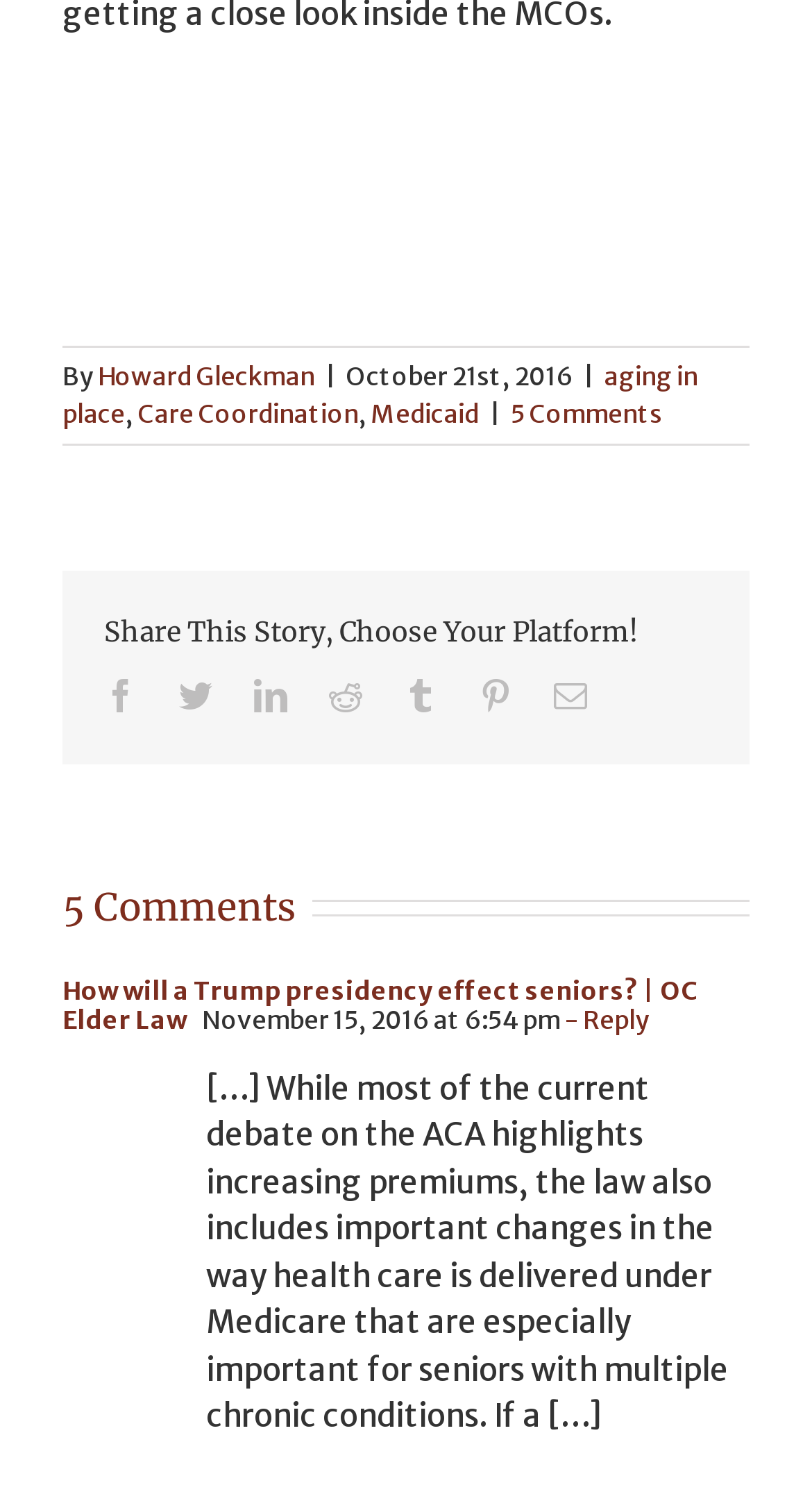Determine the coordinates of the bounding box for the clickable area needed to execute this instruction: "View comments on the article".

[0.628, 0.267, 0.815, 0.288]